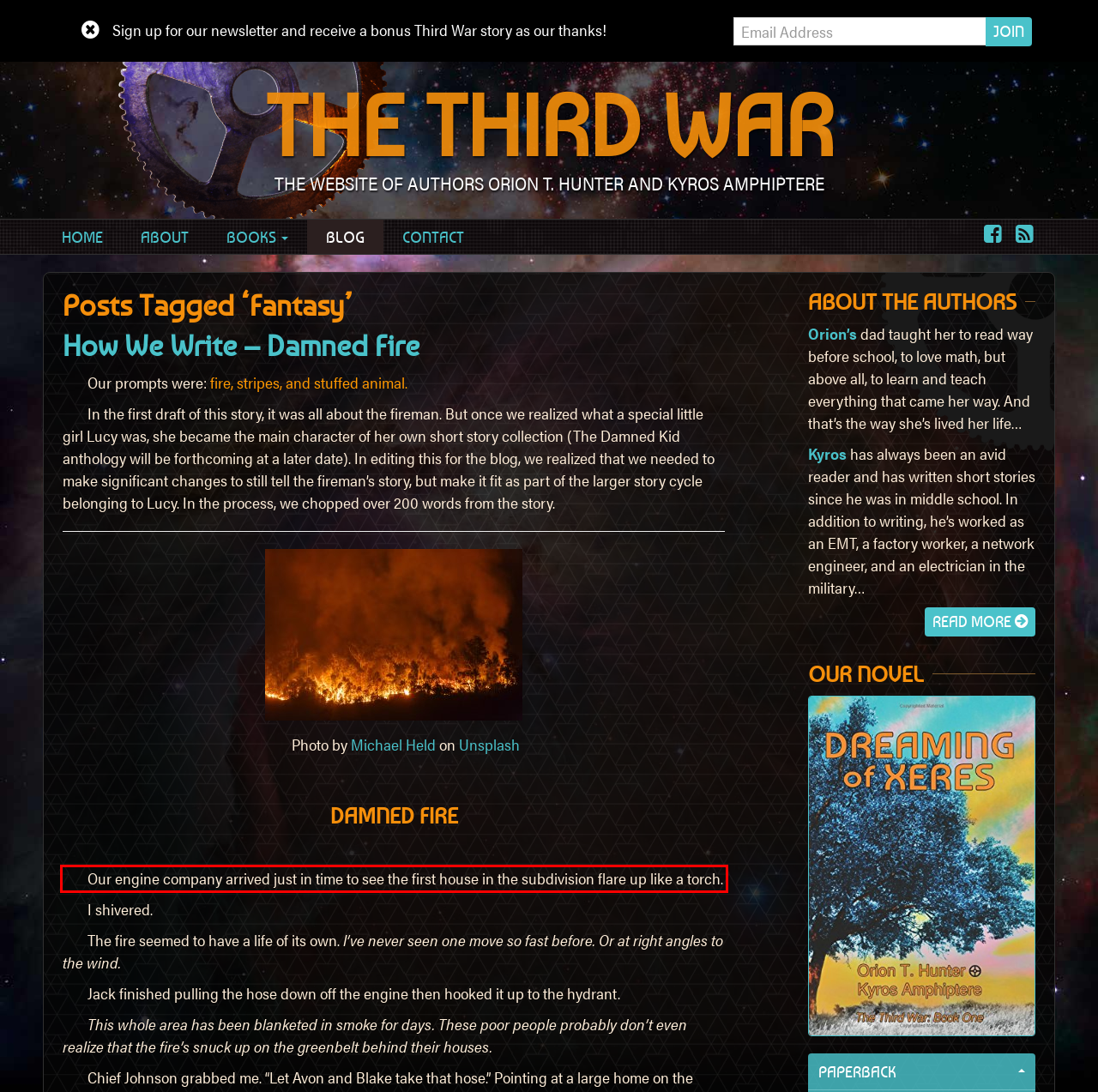Please analyze the provided webpage screenshot and perform OCR to extract the text content from the red rectangle bounding box.

Our engine company arrived just in time to see the first house in the subdivision flare up like a torch.